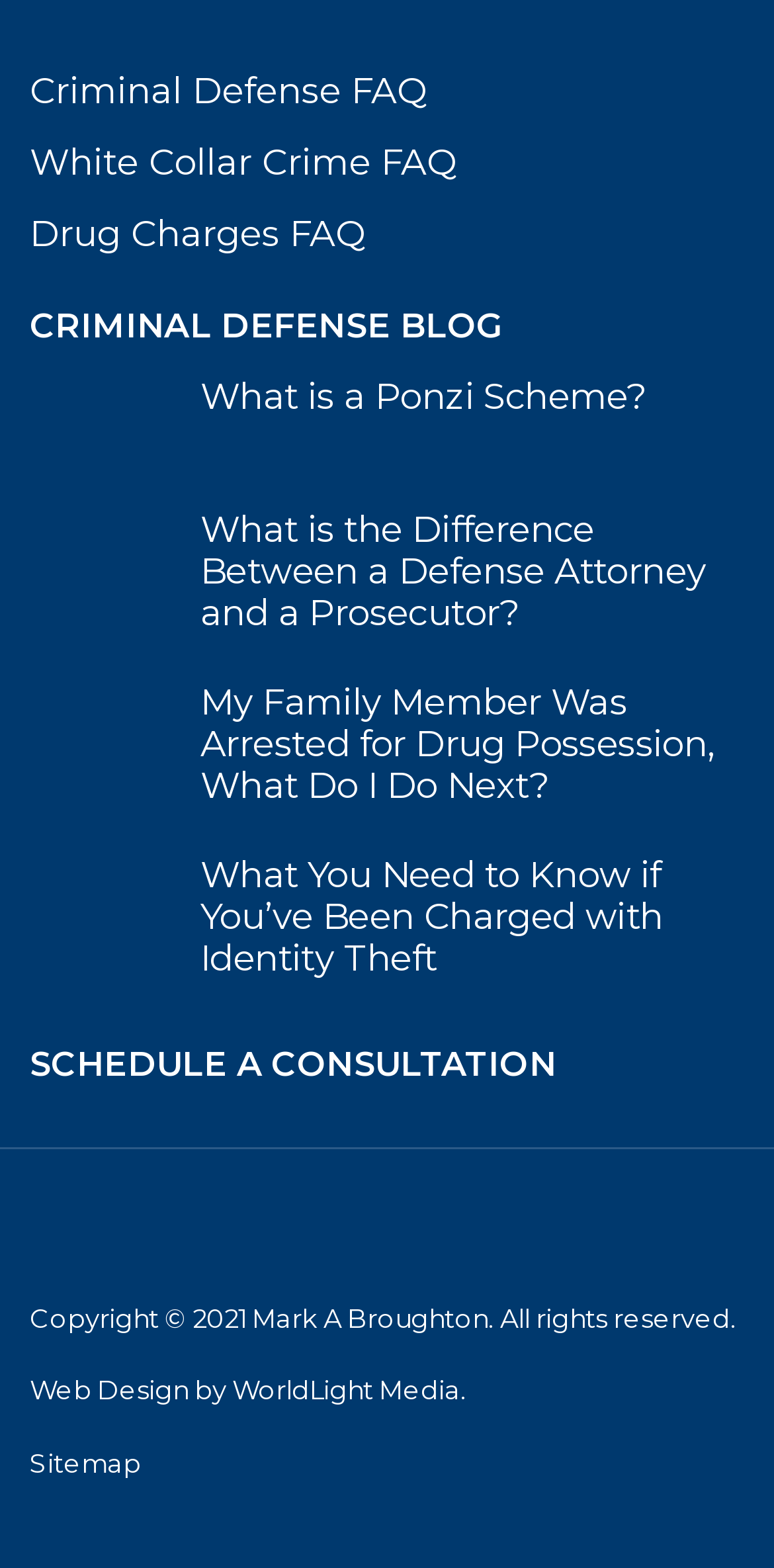What is the name of the author or organization associated with this webpage?
Using the image as a reference, answer the question with a short word or phrase.

Mark A Broughton